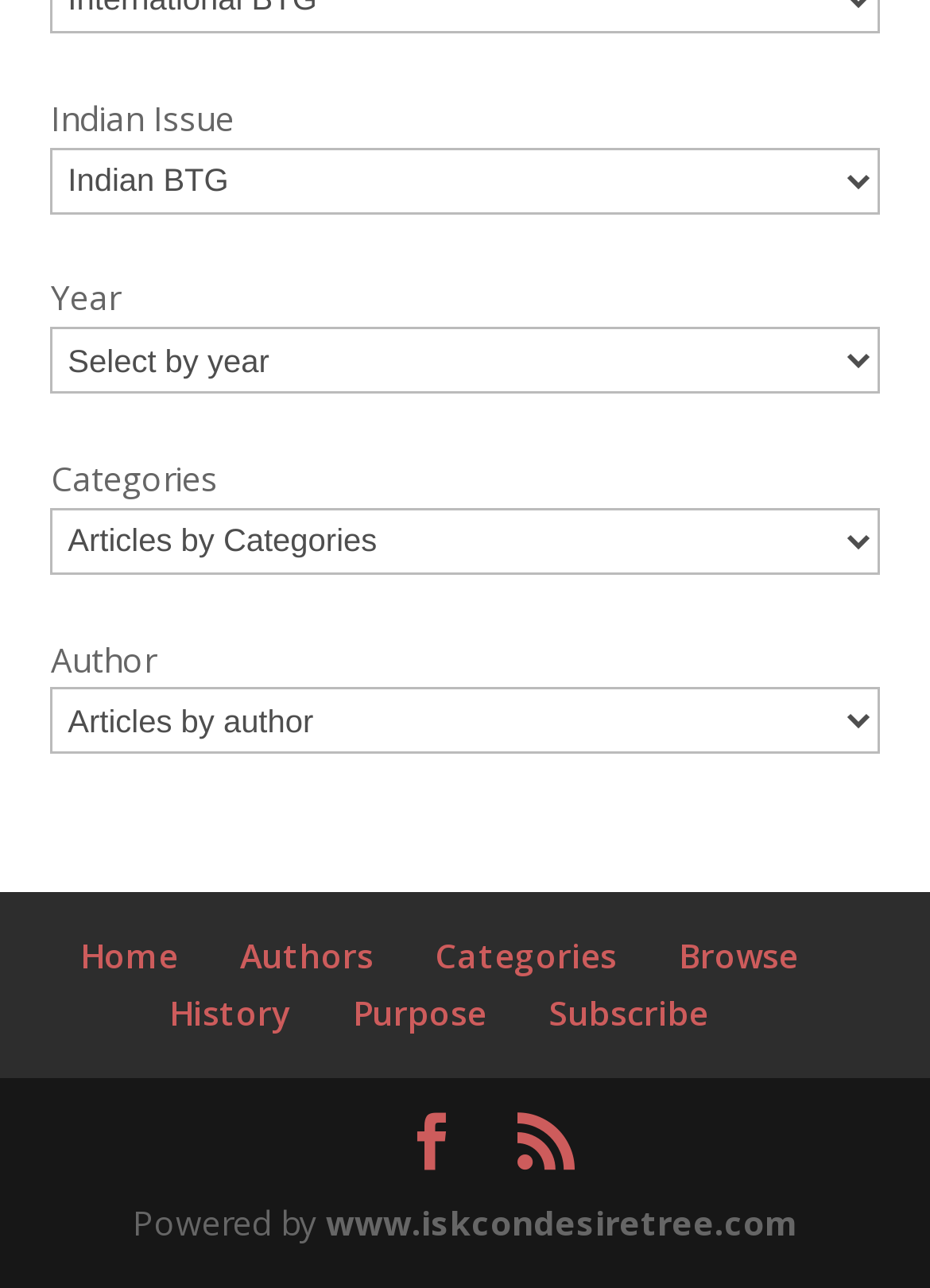Identify the bounding box coordinates for the region of the element that should be clicked to carry out the instruction: "Choose a year". The bounding box coordinates should be four float numbers between 0 and 1, i.e., [left, top, right, bottom].

[0.055, 0.254, 0.945, 0.306]